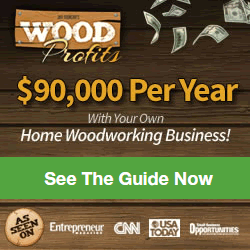Give a thorough caption for the picture.

The image promotes a woodworking business opportunity, featuring the text "WOOD Profits" prominently at the top, suggesting a profitable venture in woodworking. Below the title, it claims potential earnings of "$90,000 Per Year," highlighting the financial benefits of starting such a business from home. A vibrant green button labeled "See The Guide Now" invites viewers to learn more about this opportunity. The background consists of a wooden texture, enhancing the crafting theme, and various dollar bills are depicted flying around, emphasizing the concept of financial success and abundance associated with woodworking. This graphic aims to attract individuals interested in entrepreneurship and DIY projects.